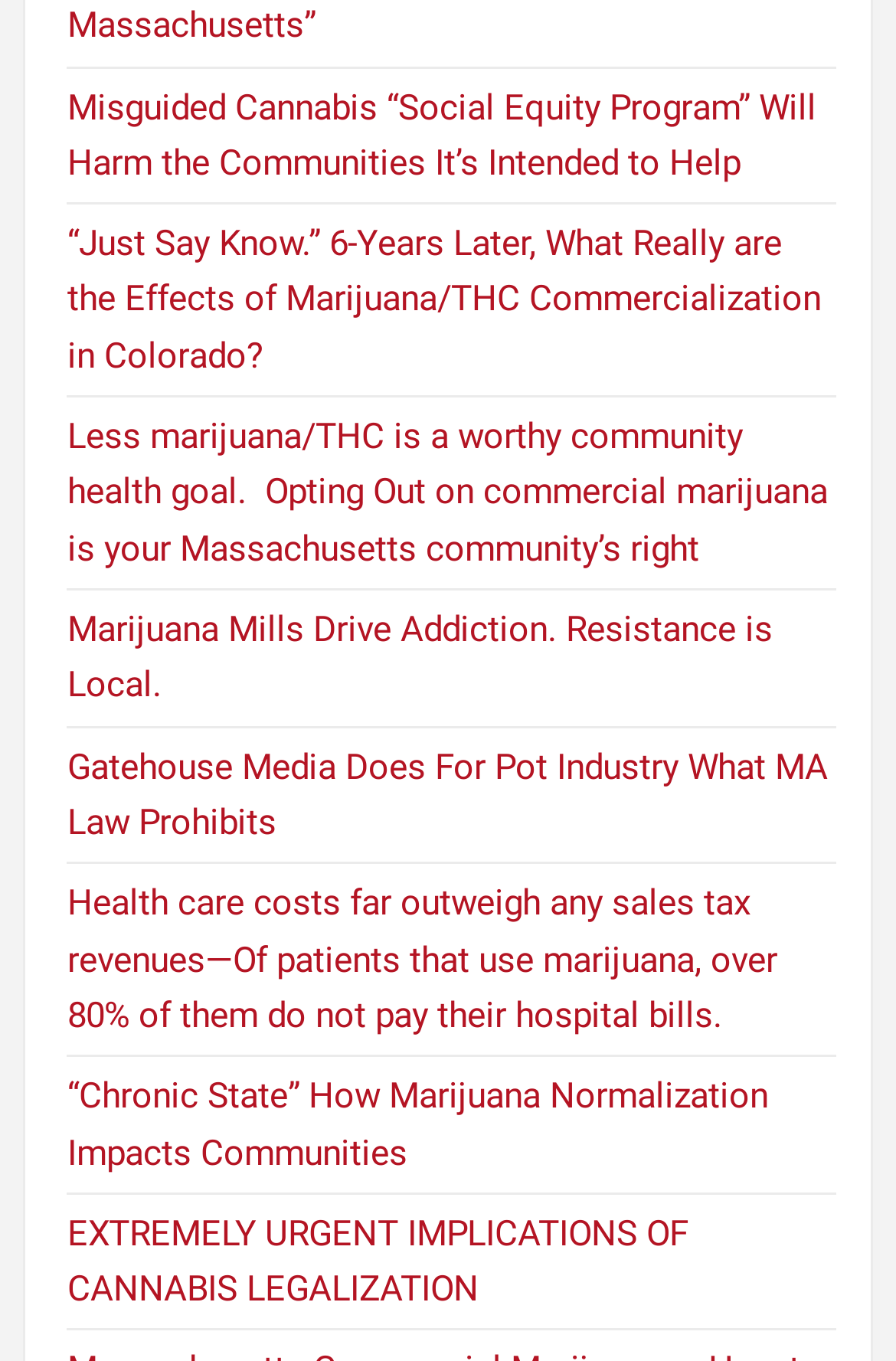Please identify the bounding box coordinates of the element on the webpage that should be clicked to follow this instruction: "Learn about the effects of marijuana commercialization in Colorado". The bounding box coordinates should be given as four float numbers between 0 and 1, formatted as [left, top, right, bottom].

[0.075, 0.164, 0.916, 0.276]